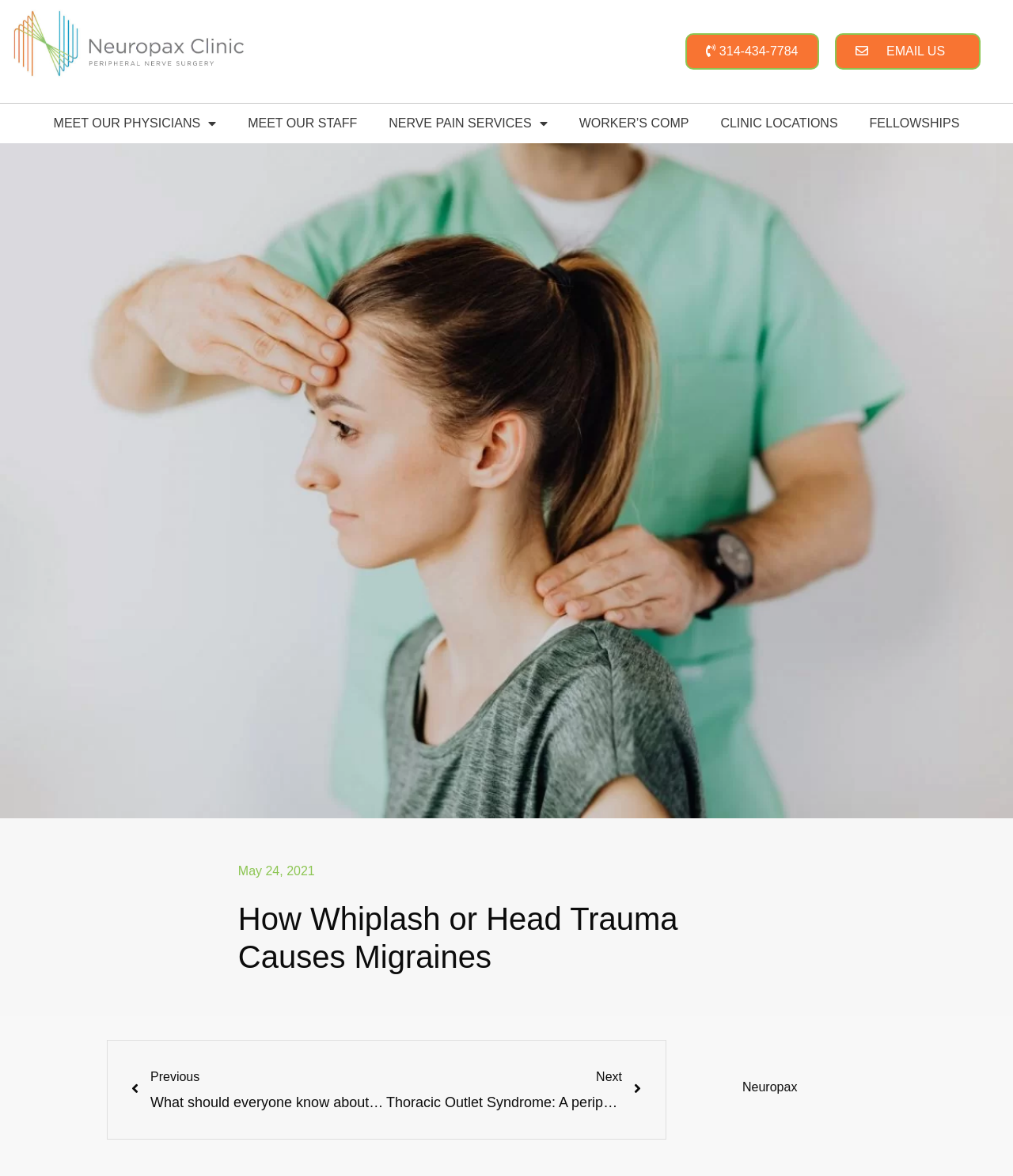Can you find the bounding box coordinates for the element to click on to achieve the instruction: "Email the clinic for inquiries"?

[0.824, 0.028, 0.968, 0.059]